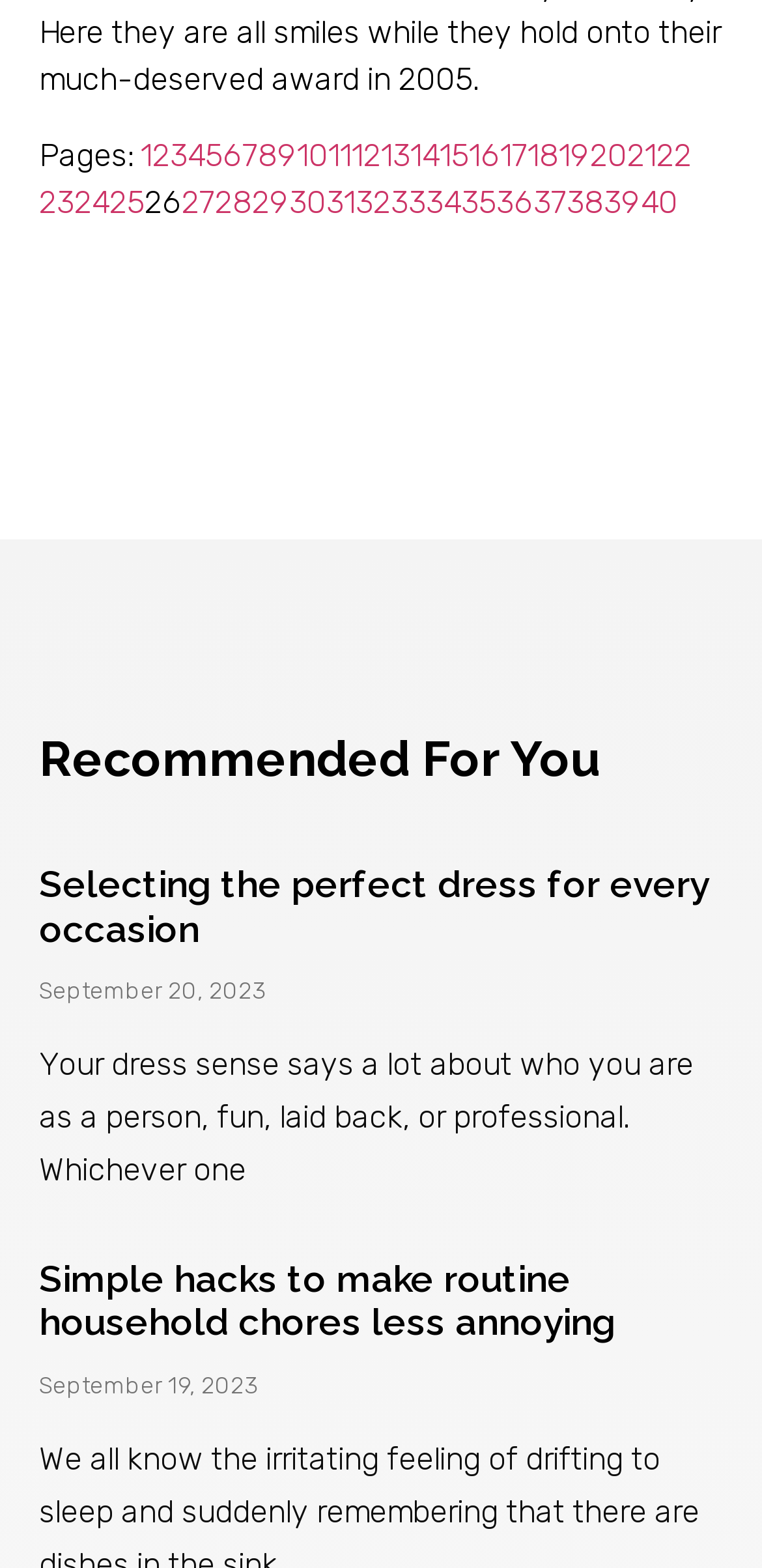Identify the bounding box coordinates for the element you need to click to achieve the following task: "View article 'Selecting the perfect dress for every occasion'". The coordinates must be four float values ranging from 0 to 1, formatted as [left, top, right, bottom].

[0.051, 0.549, 0.931, 0.605]